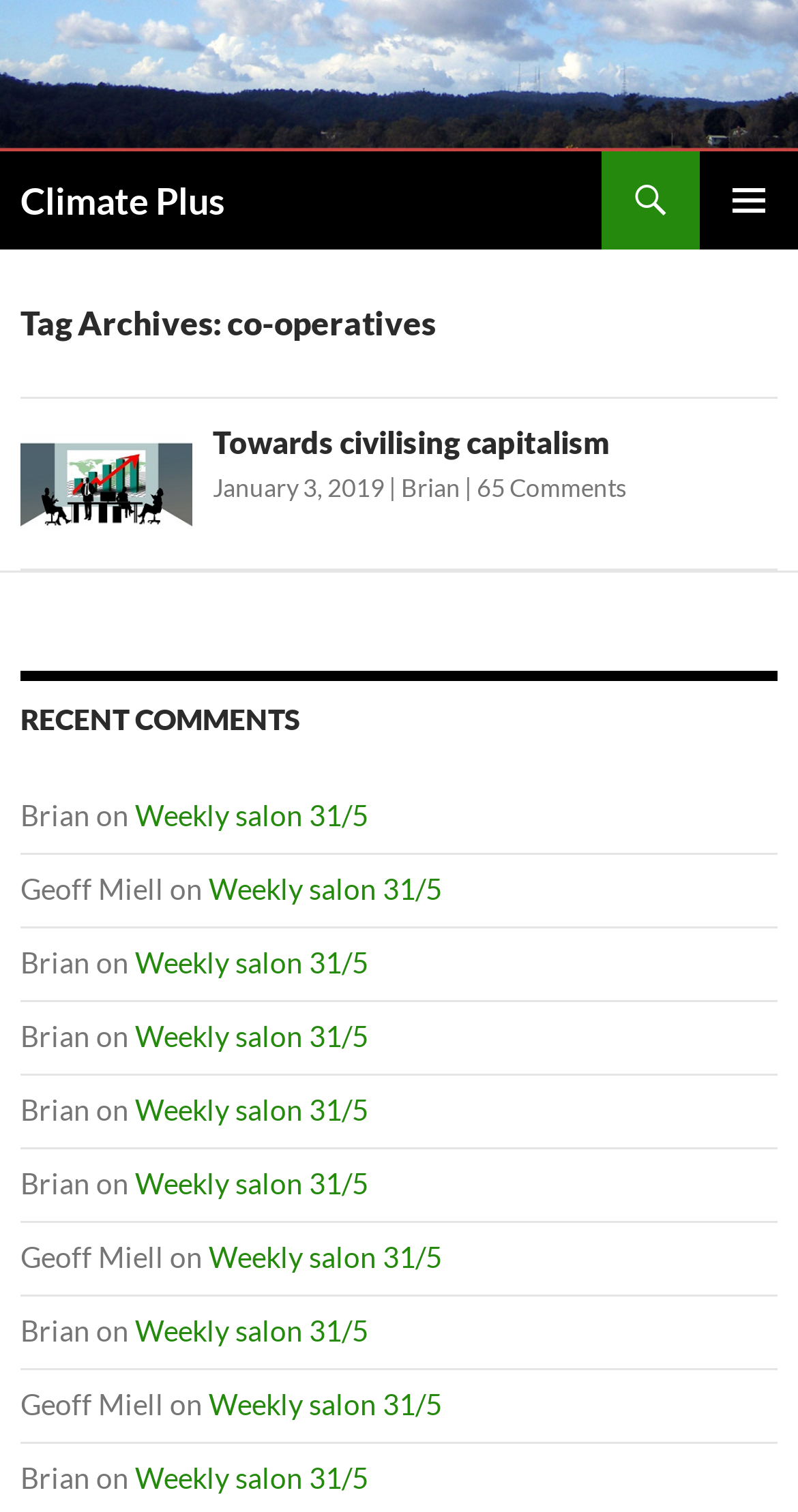Analyze the image and deliver a detailed answer to the question: How many recent comments are listed on the webpage?

I found the number of recent comments listed on the webpage by counting the number of links with the text 'Weekly salon 31/5' inside the recent comments section.